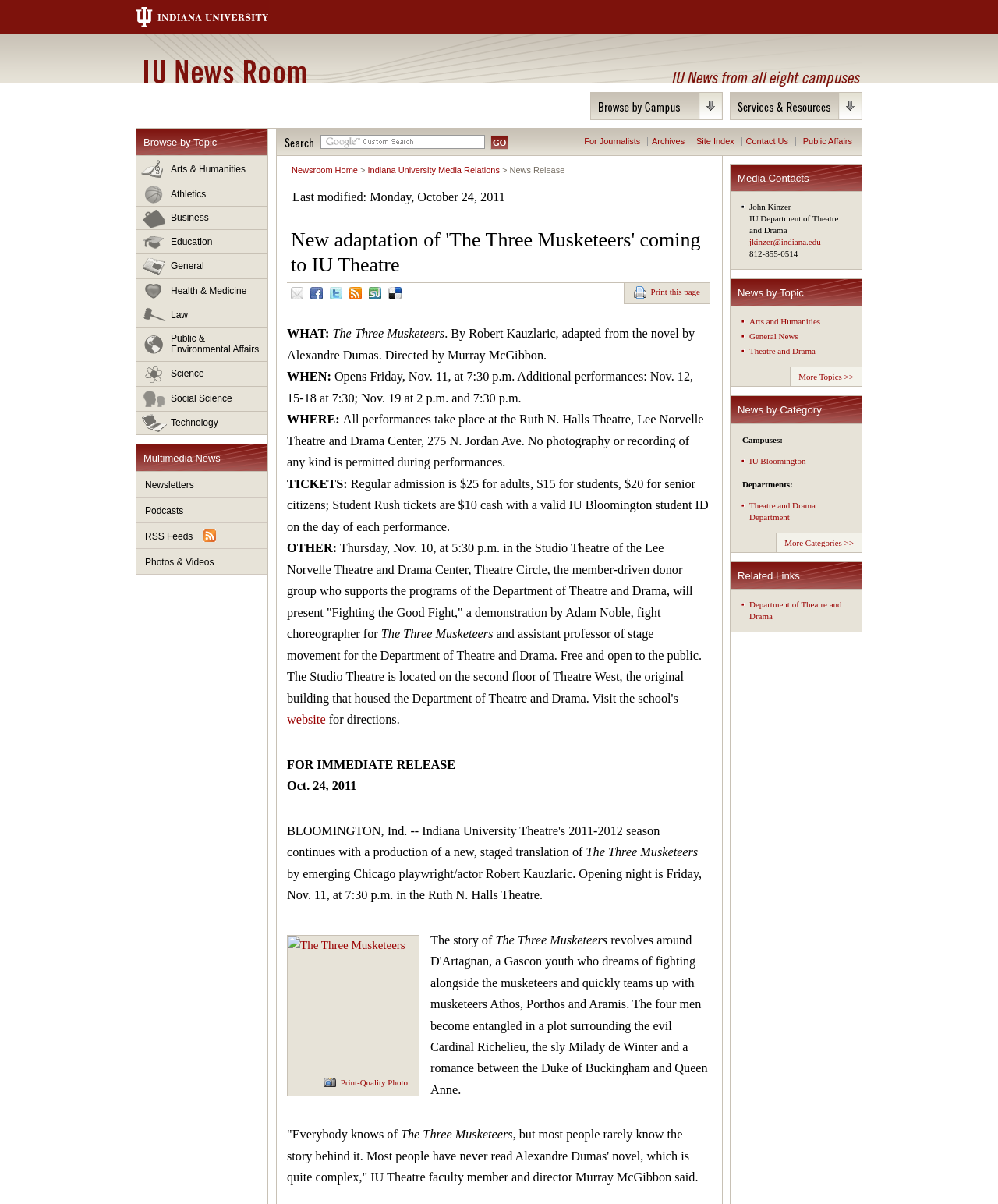Respond to the question below with a single word or phrase: How much do Student Rush tickets cost?

$10